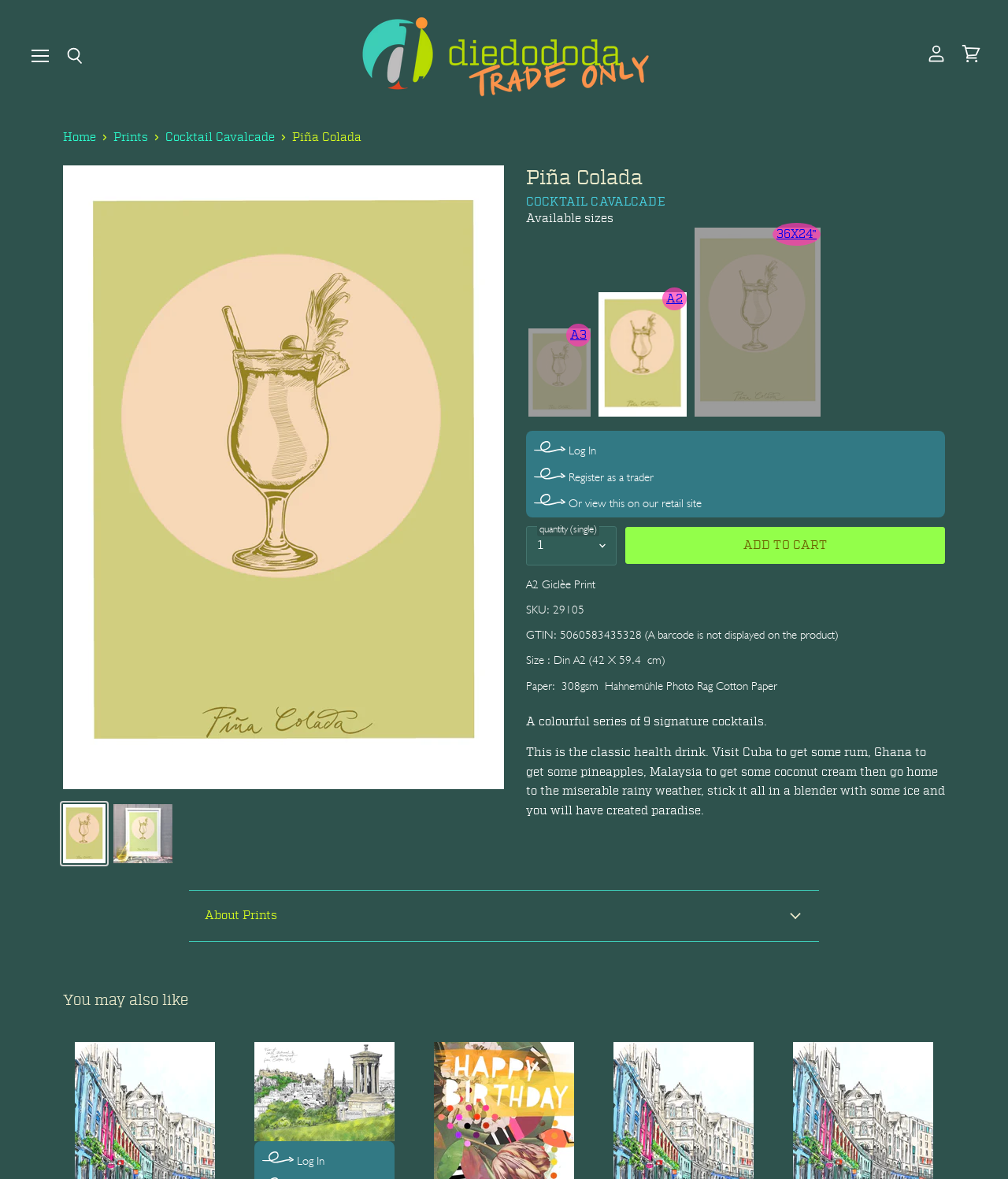Respond to the question below with a single word or phrase:
What is the theme of the products on this webpage?

Cocktail-inspired art prints